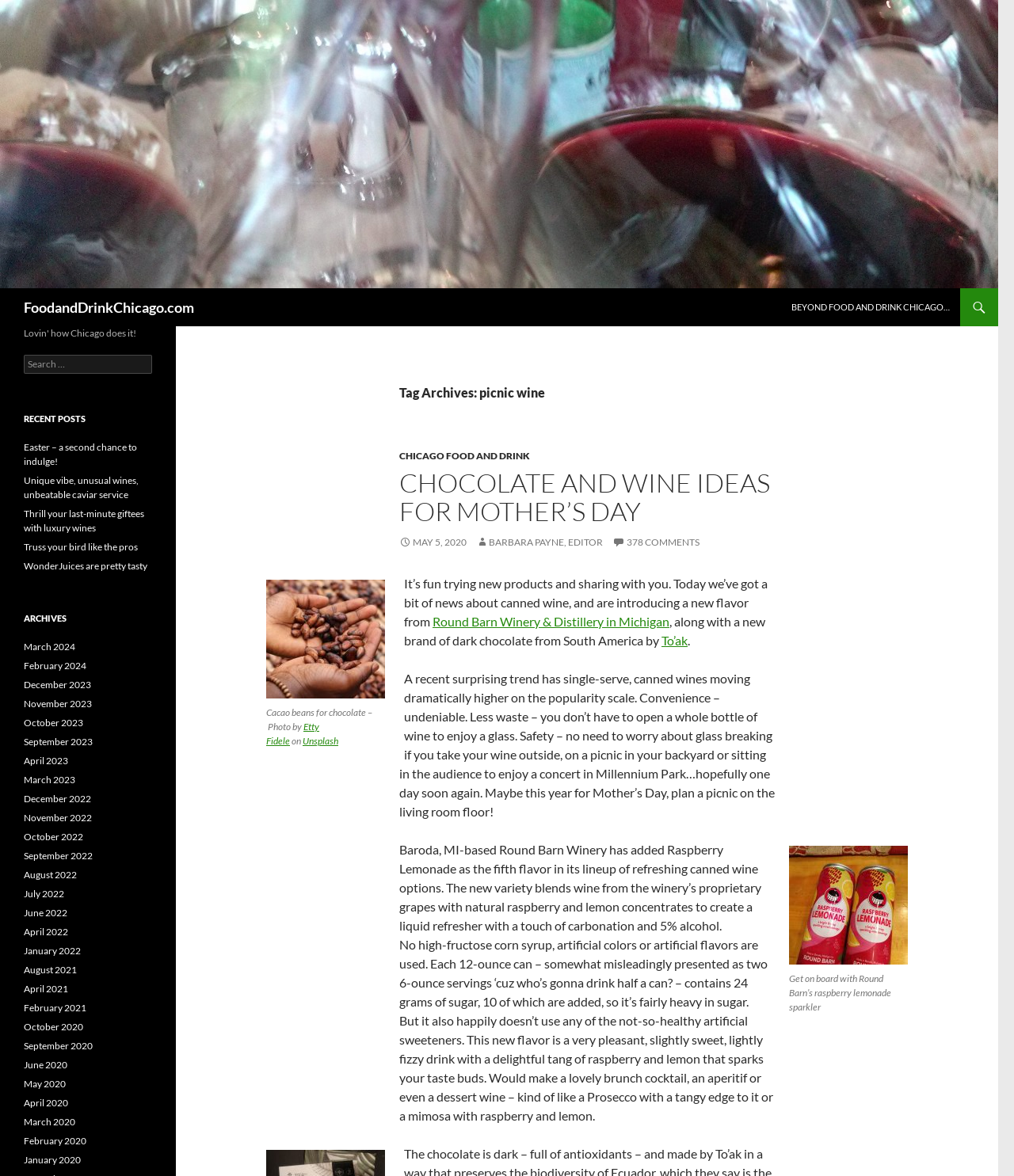Could you provide the bounding box coordinates for the portion of the screen to click to complete this instruction: "Check the details of the image"?

[0.262, 0.493, 0.38, 0.642]